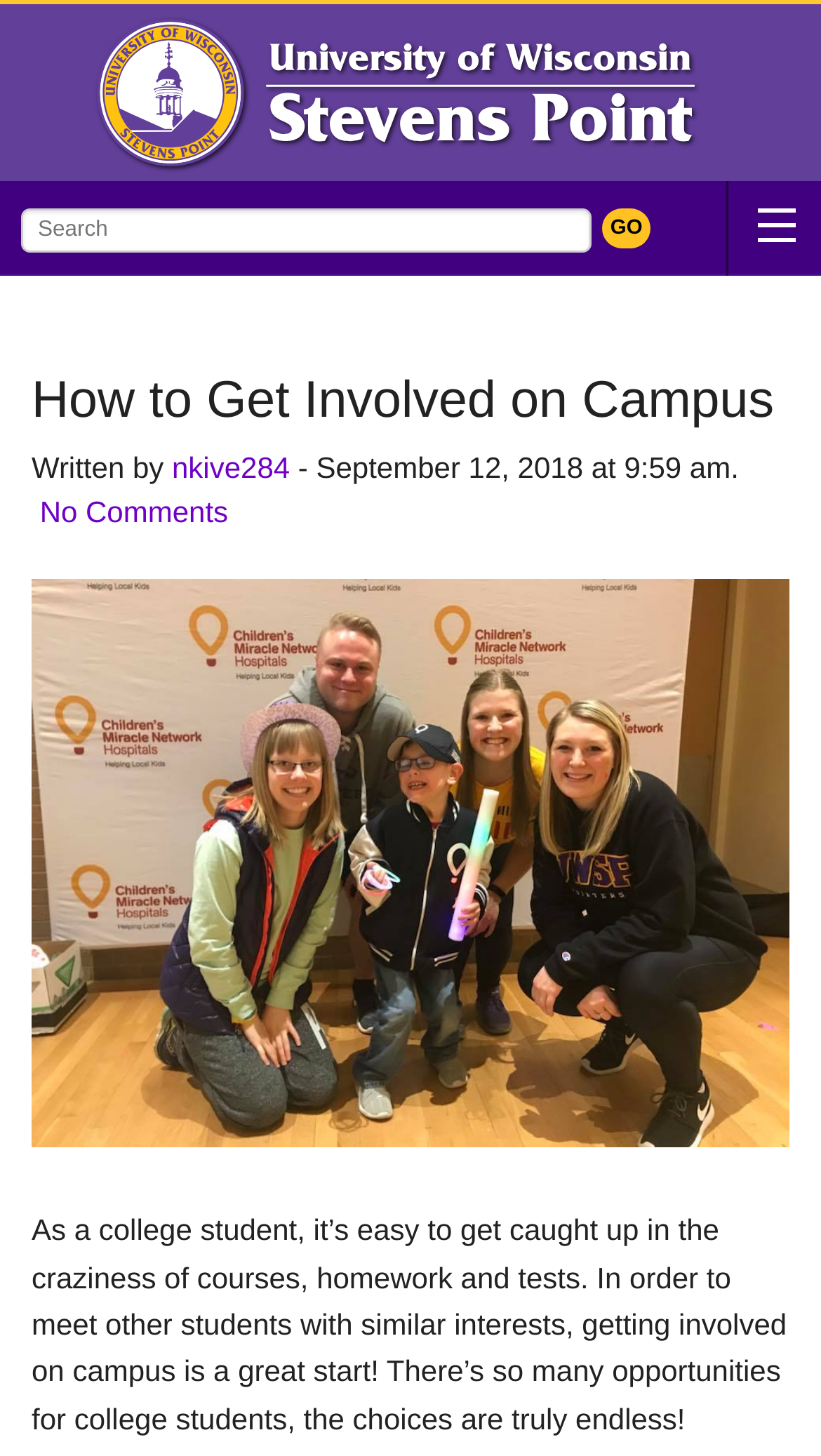Please find the bounding box for the UI element described by: "Settings".

None